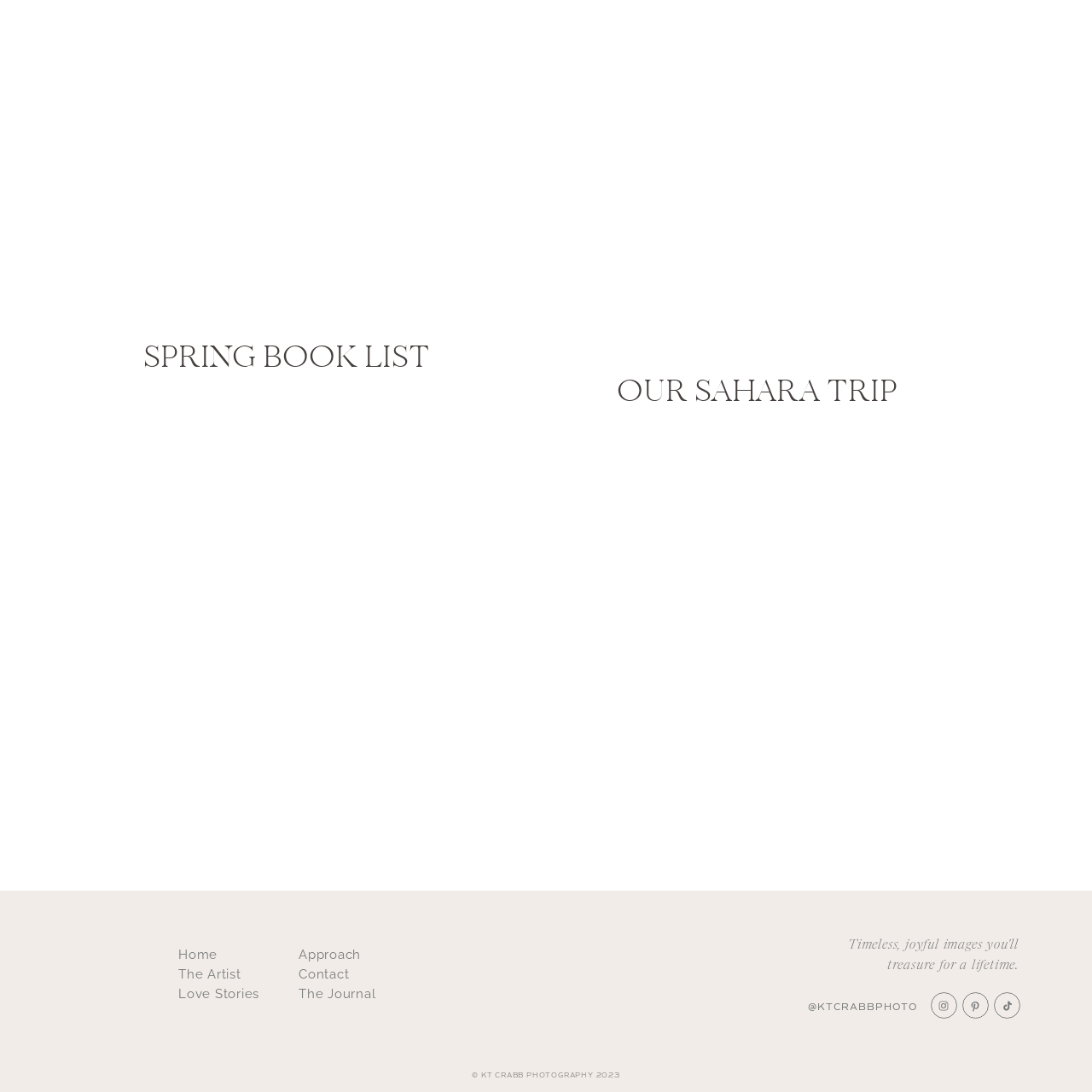What is the purpose of the image in the album?
Focus on the image enclosed by the red bounding box and elaborate on your answer to the question based on the visual details present.

The caption explains that the image's placement in the album emphasizes its significance as a favorite highlight, reflecting joyful memories and artistic experimentation during the journey, which implies that the image serves to showcase a notable moment from the trip.